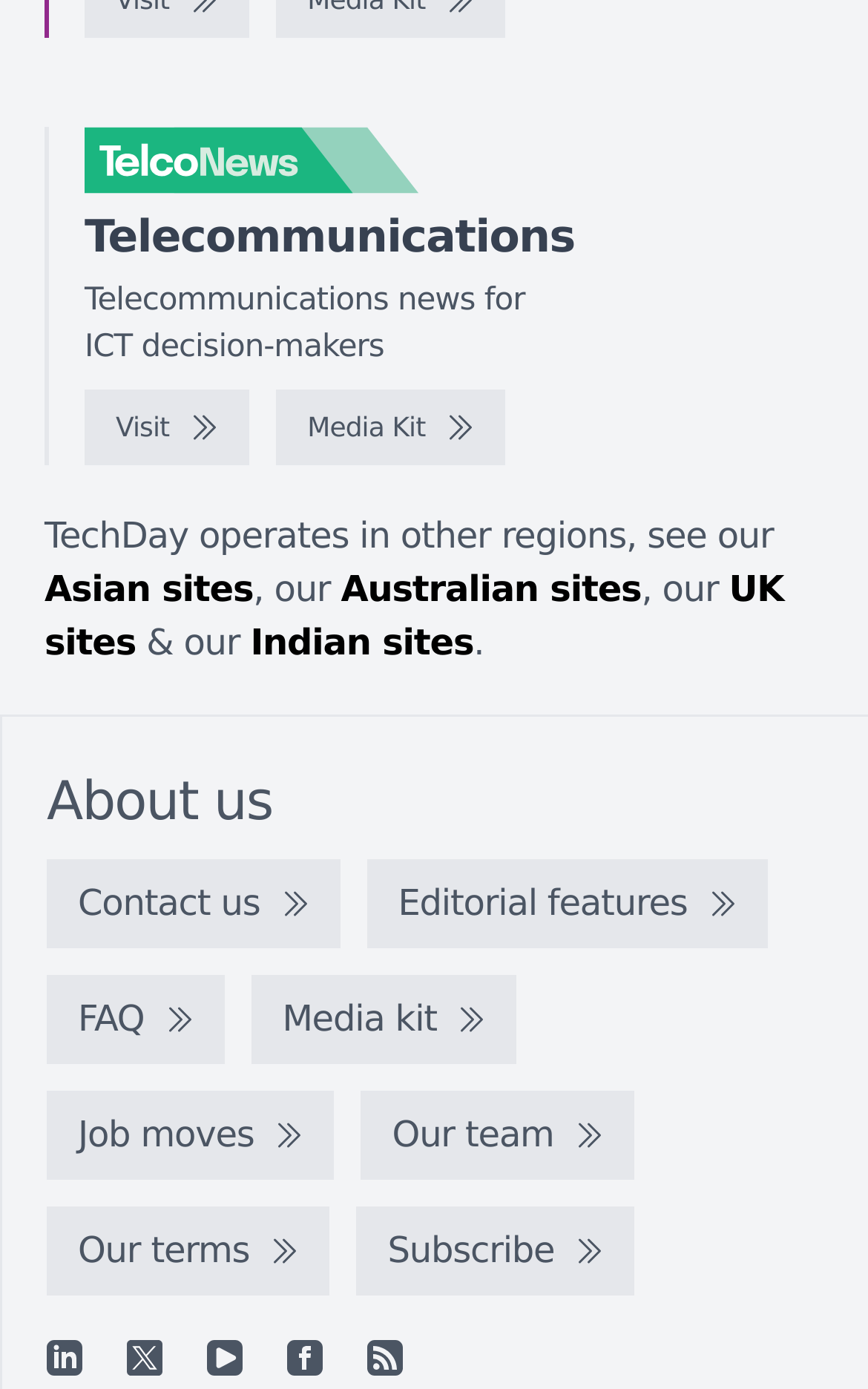Specify the bounding box coordinates of the region I need to click to perform the following instruction: "Read about Media Kit". The coordinates must be four float numbers in the range of 0 to 1, i.e., [left, top, right, bottom].

[0.318, 0.281, 0.582, 0.336]